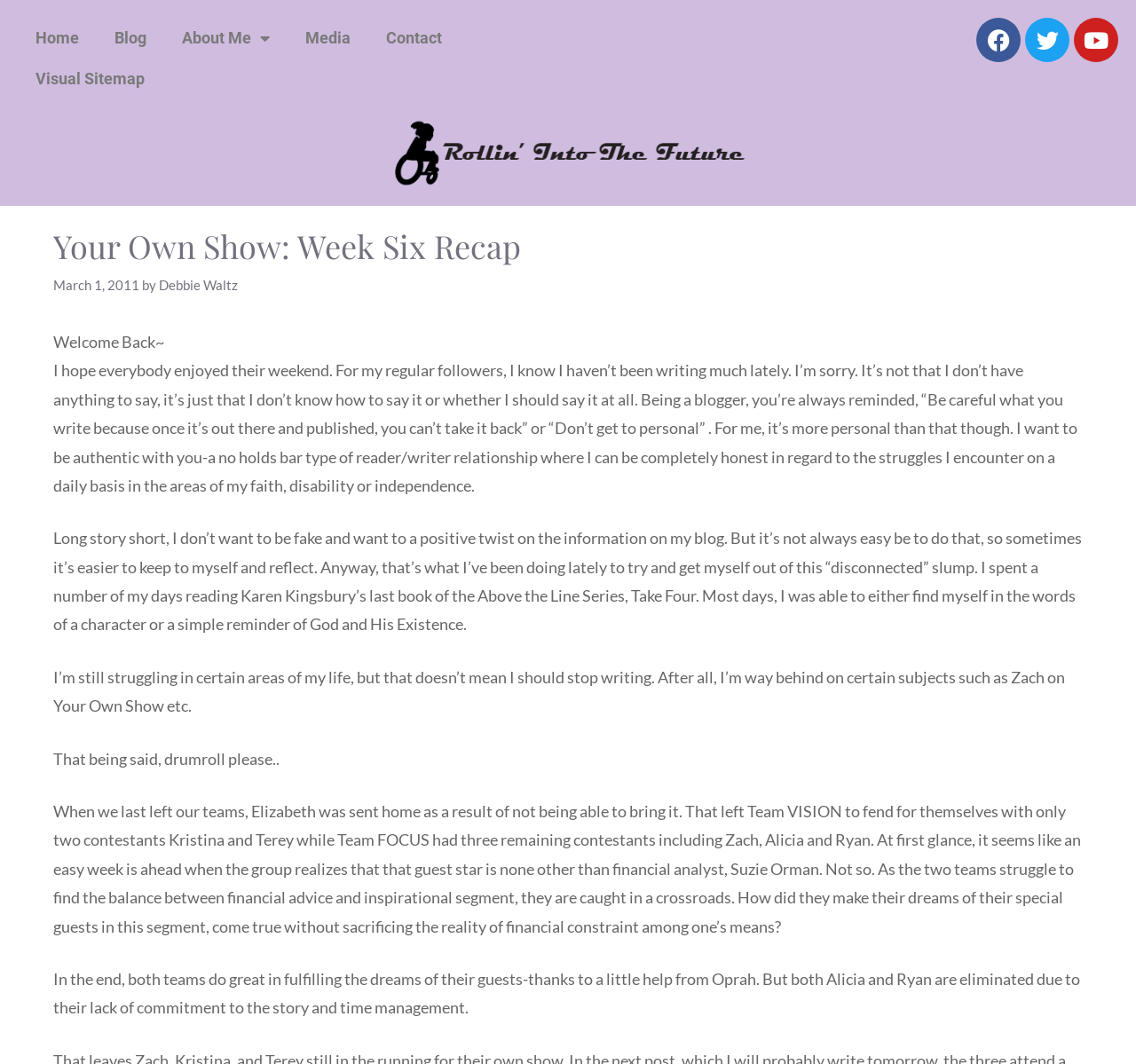Refer to the image and provide an in-depth answer to the question: 
What is the topic of the blog post?

I determined the topic of the blog post by reading the header section, which mentions 'Your Own Show: Week Six Recap'.